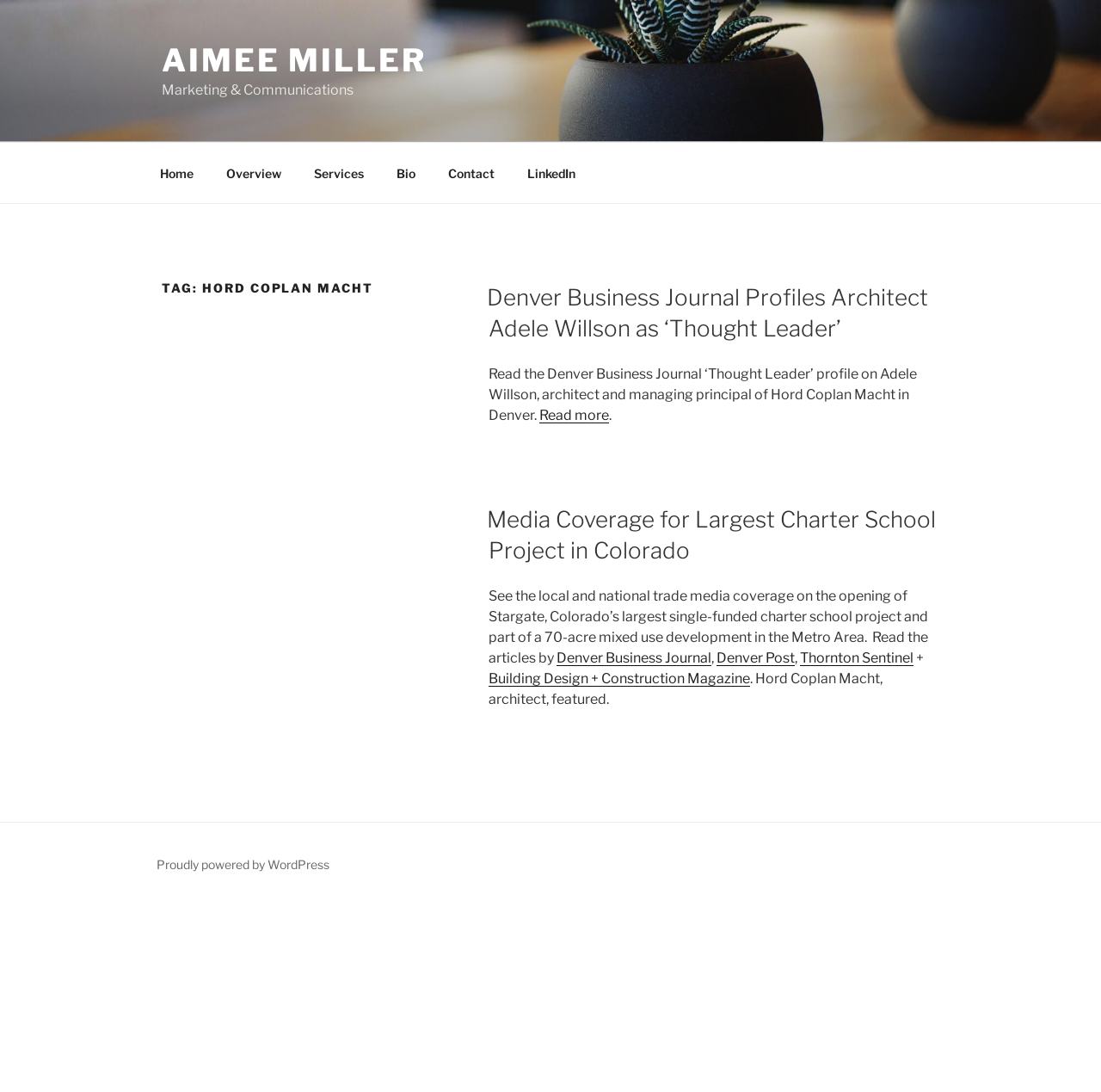Locate the heading on the webpage and return its text.

TAG: HORD COPLAN MACHT